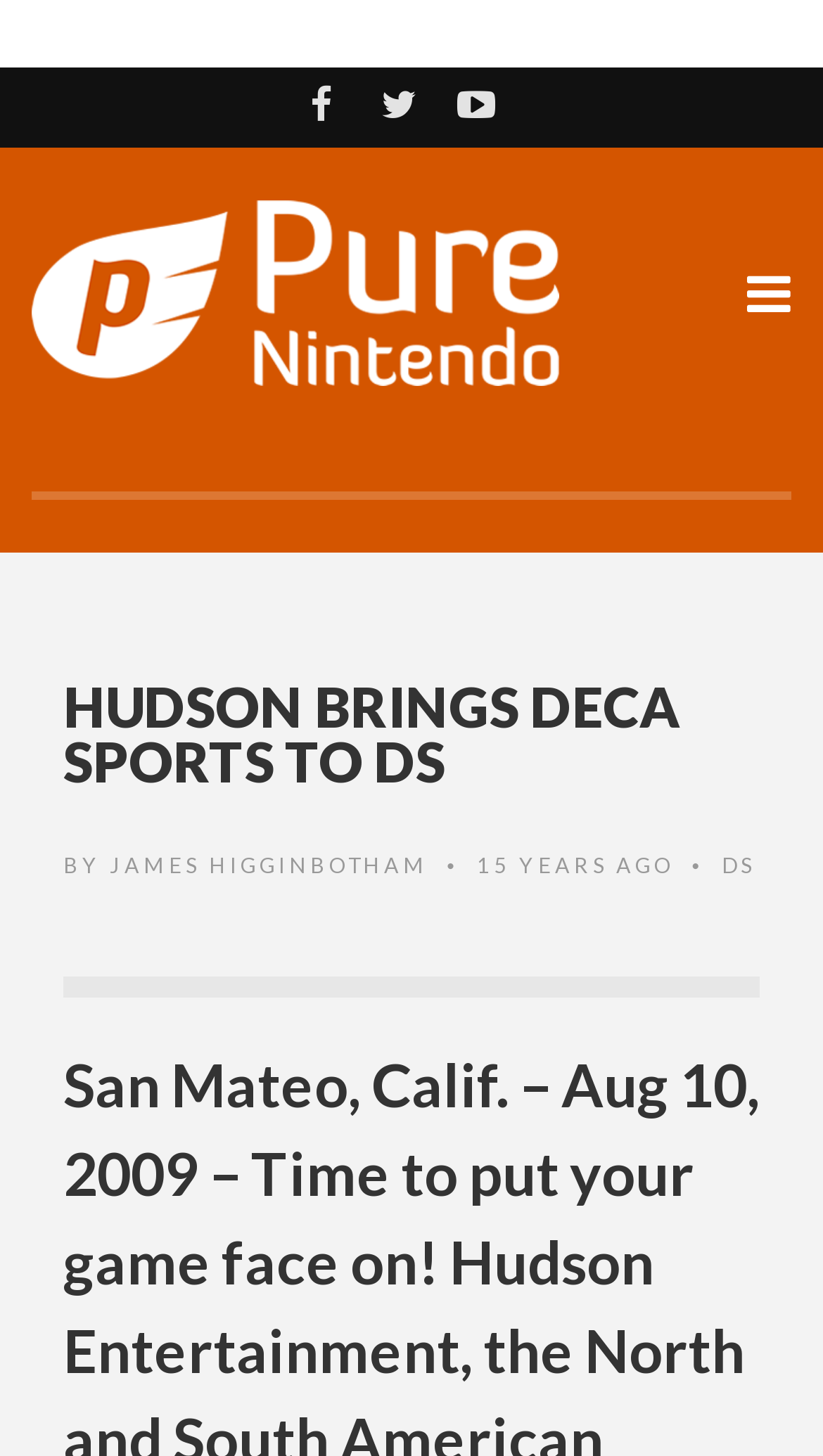Provide the bounding box coordinates of the HTML element this sentence describes: "DS". The bounding box coordinates consist of four float numbers between 0 and 1, i.e., [left, top, right, bottom].

[0.877, 0.538, 0.918, 0.556]